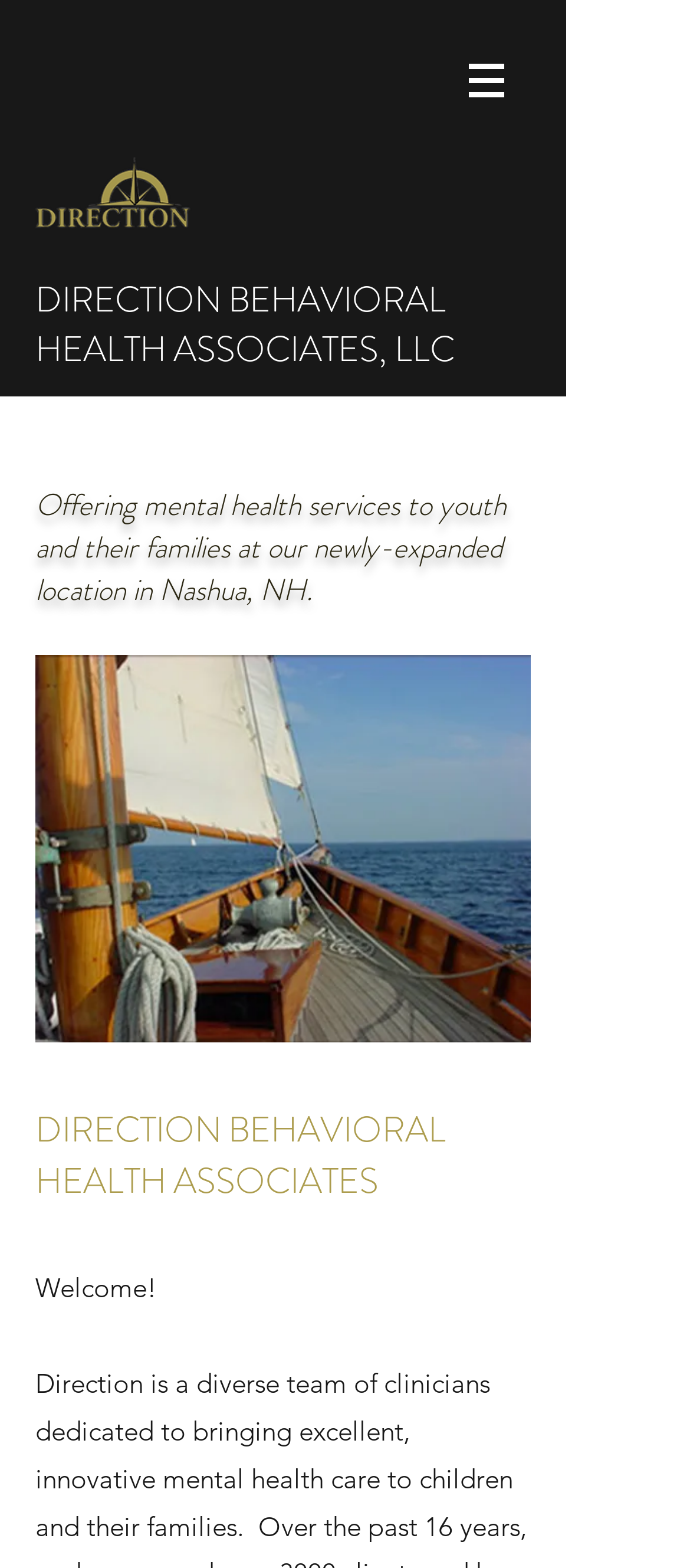Construct a comprehensive description capturing every detail on the webpage.

The webpage is about Direction Behavioral Health Associates, LLC, which offers mental health services to youth and their families. At the top left of the page, there is a smaller logo of the organization. Next to it, the organization's name is displayed prominently. Below the logo, there is a large image that takes up most of the width of the page, likely a photo related to the services provided.

Above the image, there is a heading that describes the services offered, specifically mentioning the newly-expanded location in Nashua, NH. Below the image, there is another heading that displays the organization's name again. At the very bottom of the page, there is a brief welcome message.

On the top right of the page, there is a navigation menu with a button that has a popup menu. The menu button is accompanied by a small image. There are no other interactive elements or forms on the page. Overall, the page has a simple and clean layout, with a focus on providing information about the organization's services.